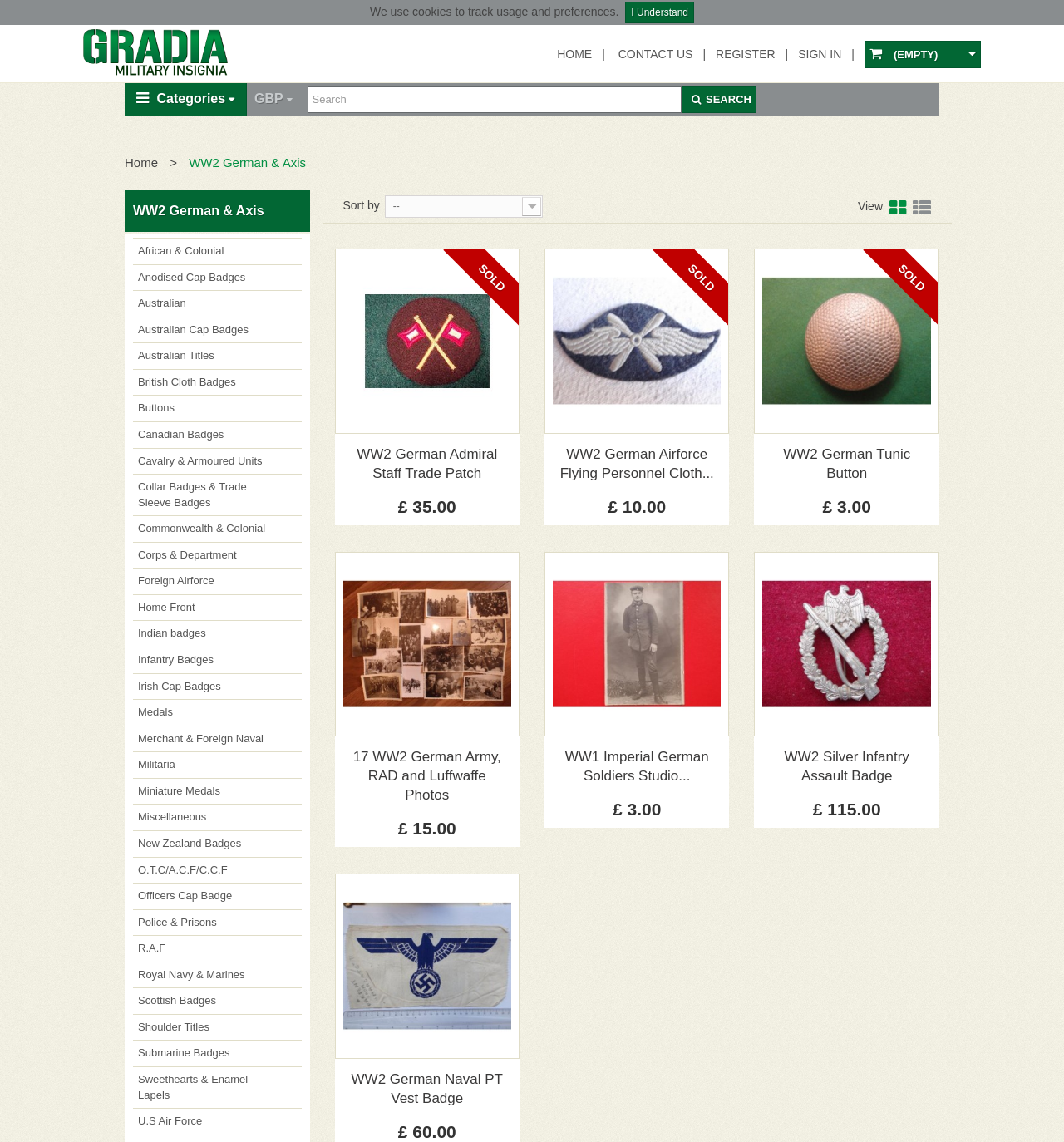Present a detailed account of what is displayed on the webpage.

This webpage is about WW2 German and Axis military insignia, specifically showcasing various products from Gradia Military Insignia. At the top, there is a notification about cookies and a button to understand. Below that, there is a logo of Gradia Military Insignia. 

The navigation menu is located at the top-right corner, with links to HOME, CONTACT US, REGISTER, SIGN IN, and a search bar. There is also a currency indicator showing GBP. 

On the left side, there is a categories menu with links to various categories such as African & Colonial, Anodised Cap Badges, Australian, and many more. 

The main content area displays a list of products, each with an image, a heading, and a price. The products are arranged in a vertical list, with each product taking up a significant portion of the screen width. The images are displayed on the left side of each product, with the heading and price on the right side. Some products have a "SOLD" label indicating that they are no longer available. 

There are also some icons and links at the top-right corner of the page, including a view icon, a sort by dropdown menu, and some social media links.